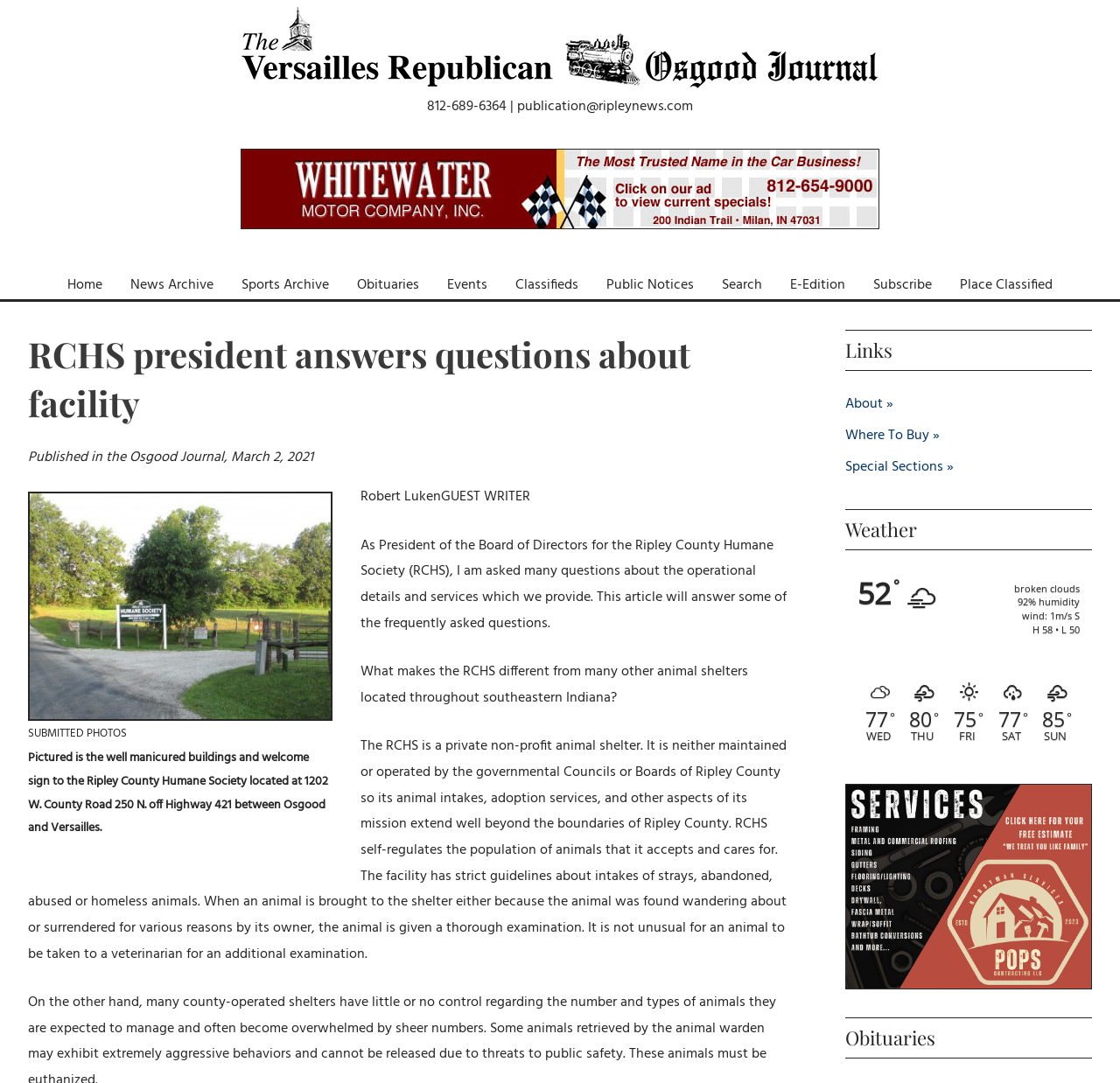Identify the bounding box coordinates of the region that needs to be clicked to carry out this instruction: "Search for something". Provide these coordinates as four float numbers ranging from 0 to 1, i.e., [left, top, right, bottom].

[0.632, 0.25, 0.693, 0.276]